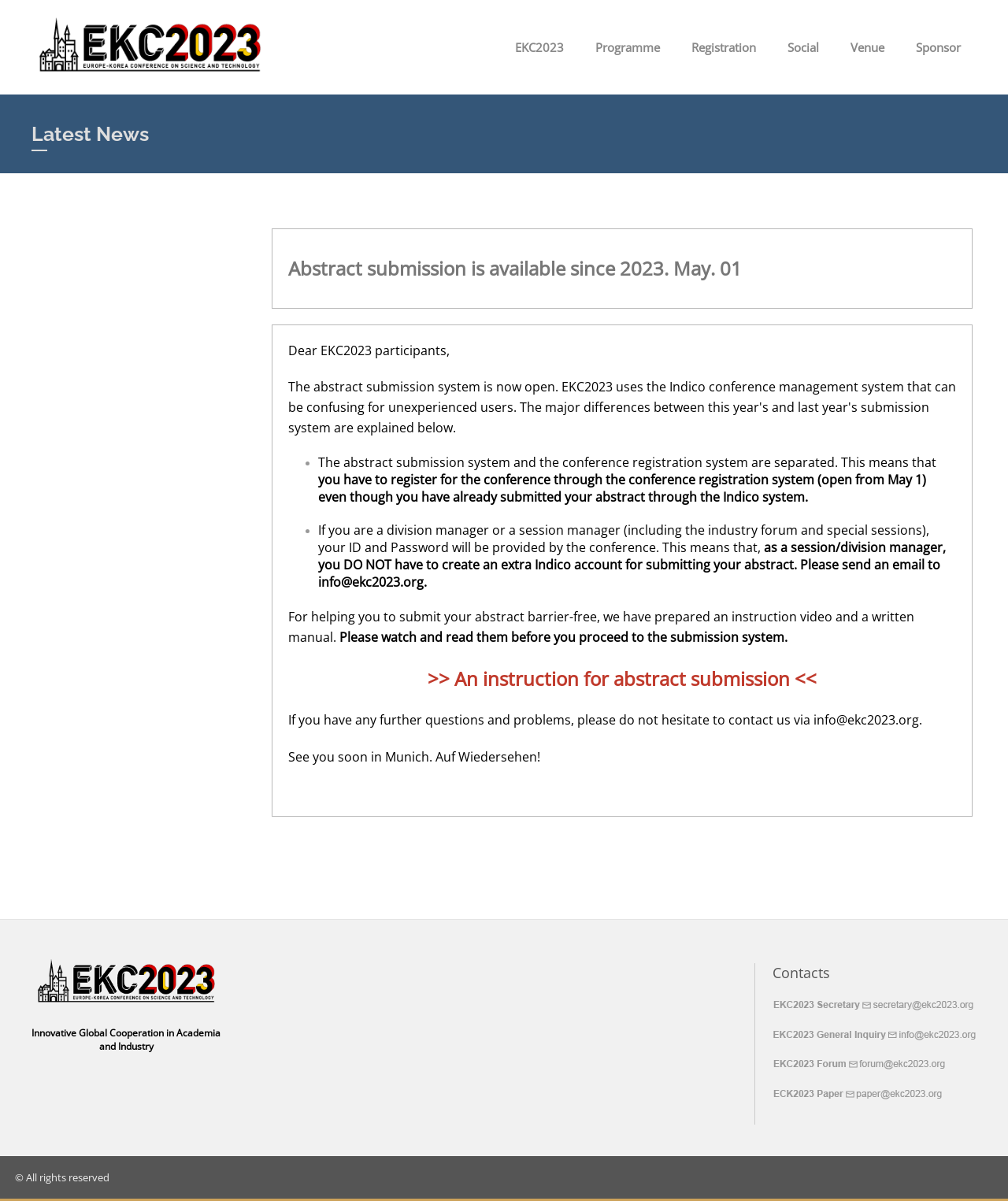Find the bounding box coordinates of the clickable area required to complete the following action: "Check Latest News".

[0.031, 0.102, 0.969, 0.121]